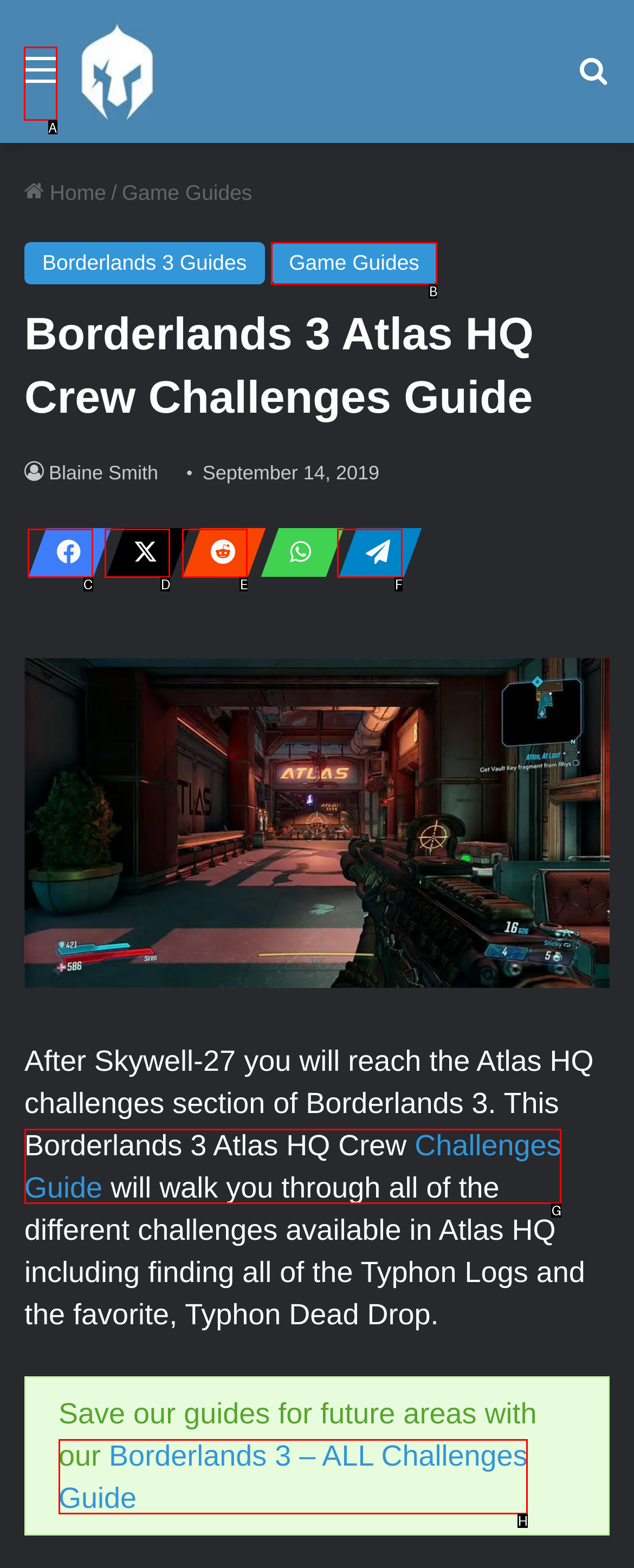Select the letter of the element you need to click to complete this task: Click on the 'Menu' link
Answer using the letter from the specified choices.

A